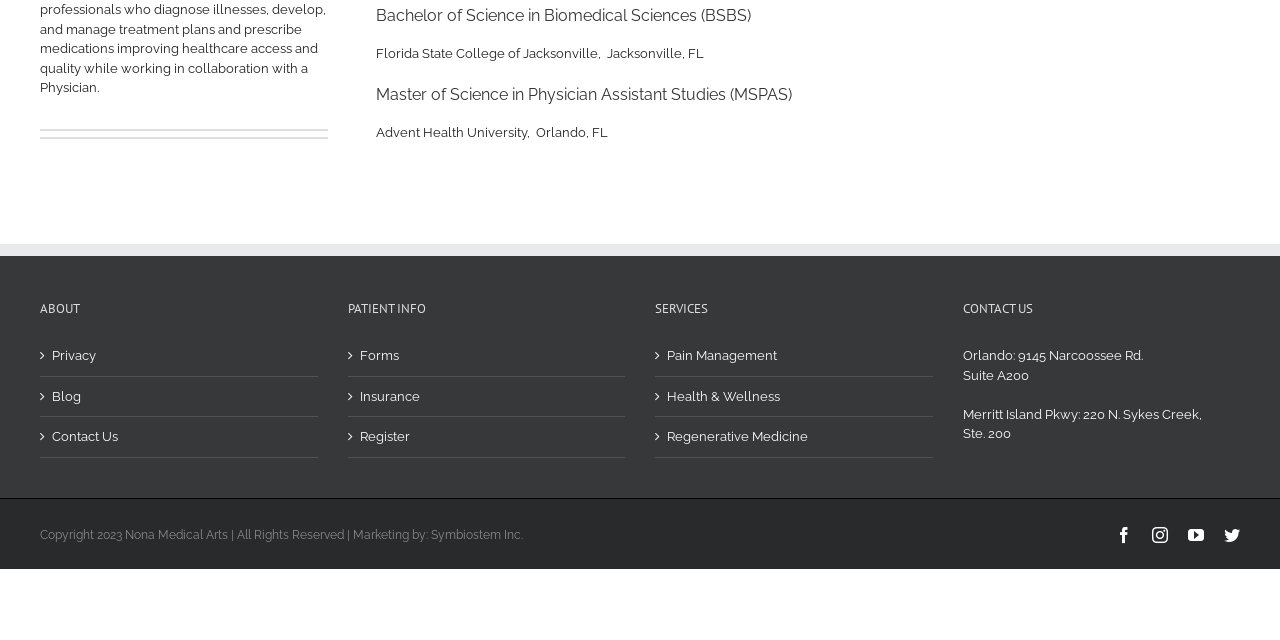Determine the bounding box for the described UI element: "Contact Us".

[0.041, 0.668, 0.24, 0.698]